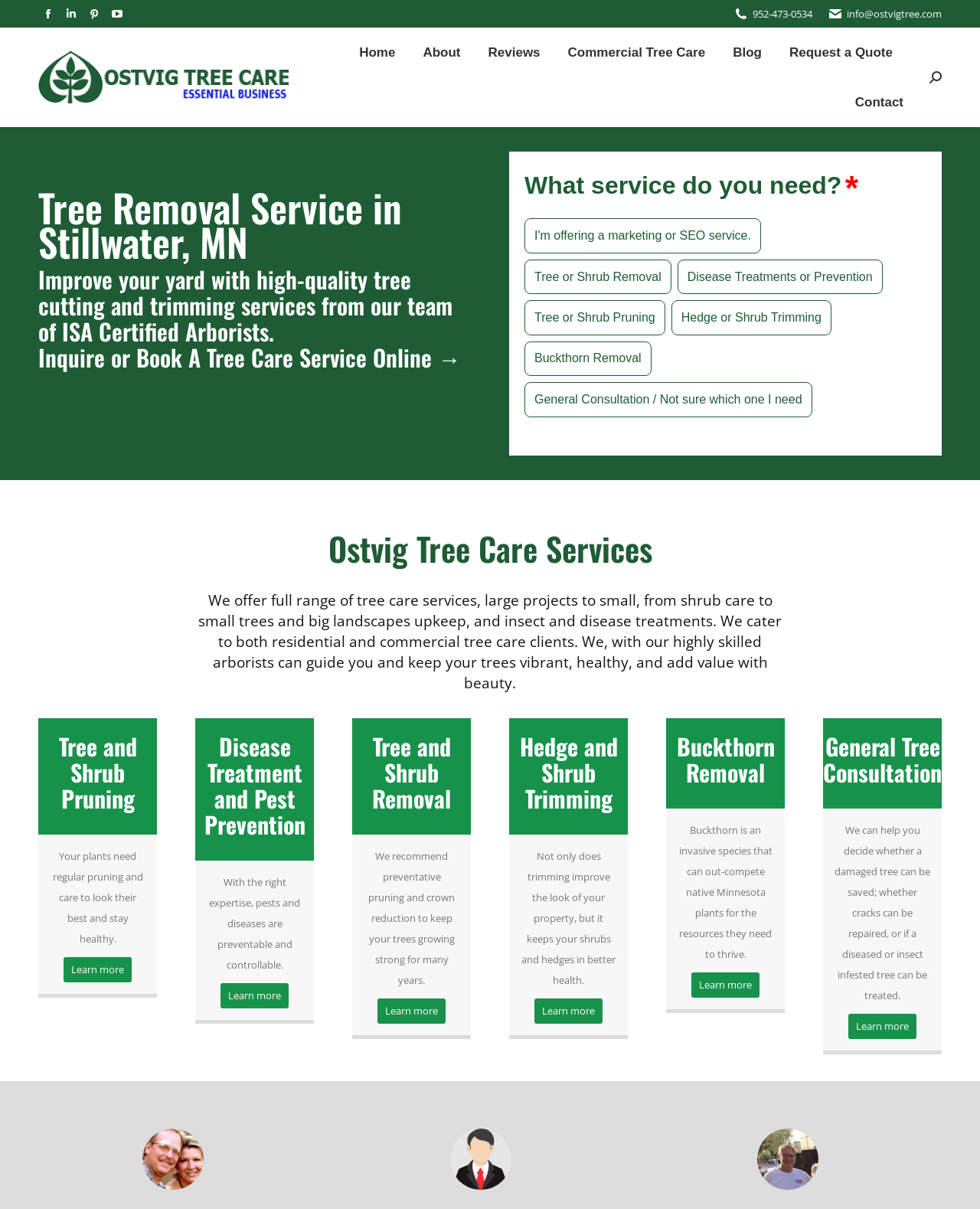Using the information in the image, could you please answer the following question in detail:
What is the phone number of Ostvig Tree?

I found the phone number by looking at the top-right corner of the webpage, where the contact information is typically displayed. The phone number is written in a static text element with the content '952-473-0534'.